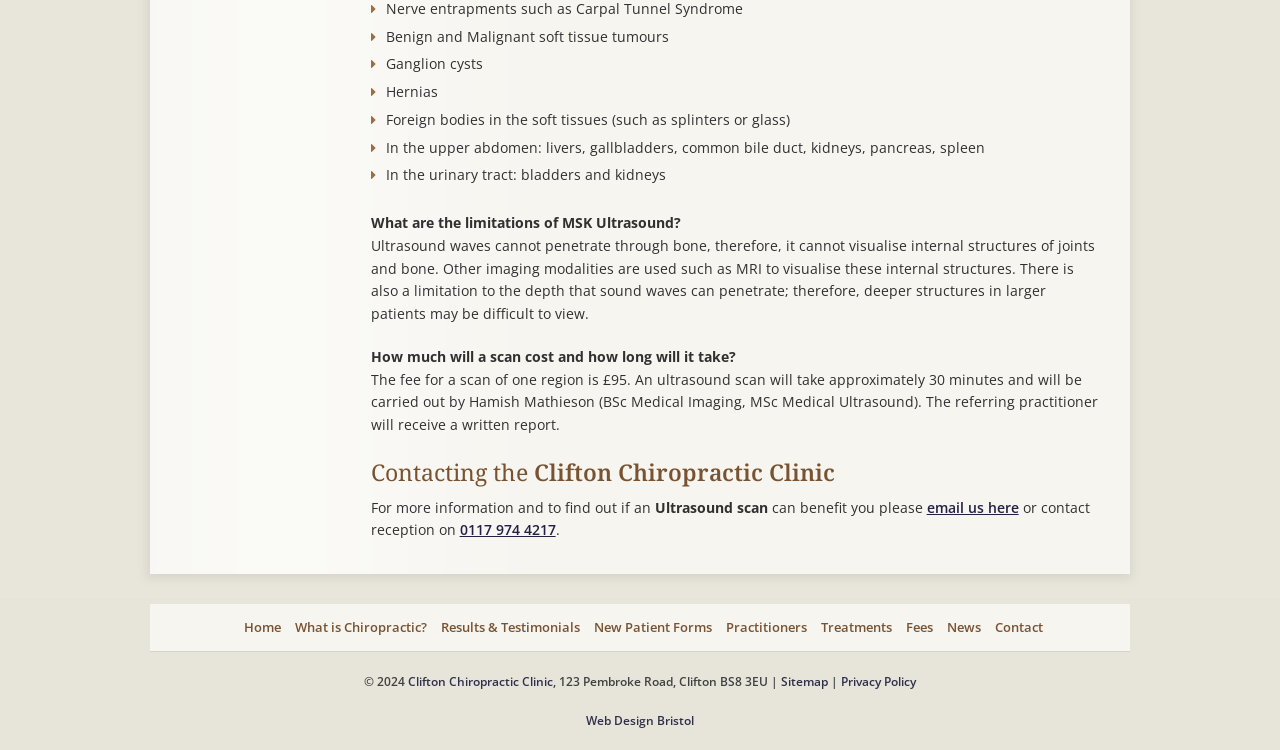Please specify the bounding box coordinates of the element that should be clicked to execute the given instruction: 'Contact the clinic via phone'. Ensure the coordinates are four float numbers between 0 and 1, expressed as [left, top, right, bottom].

[0.359, 0.694, 0.434, 0.719]